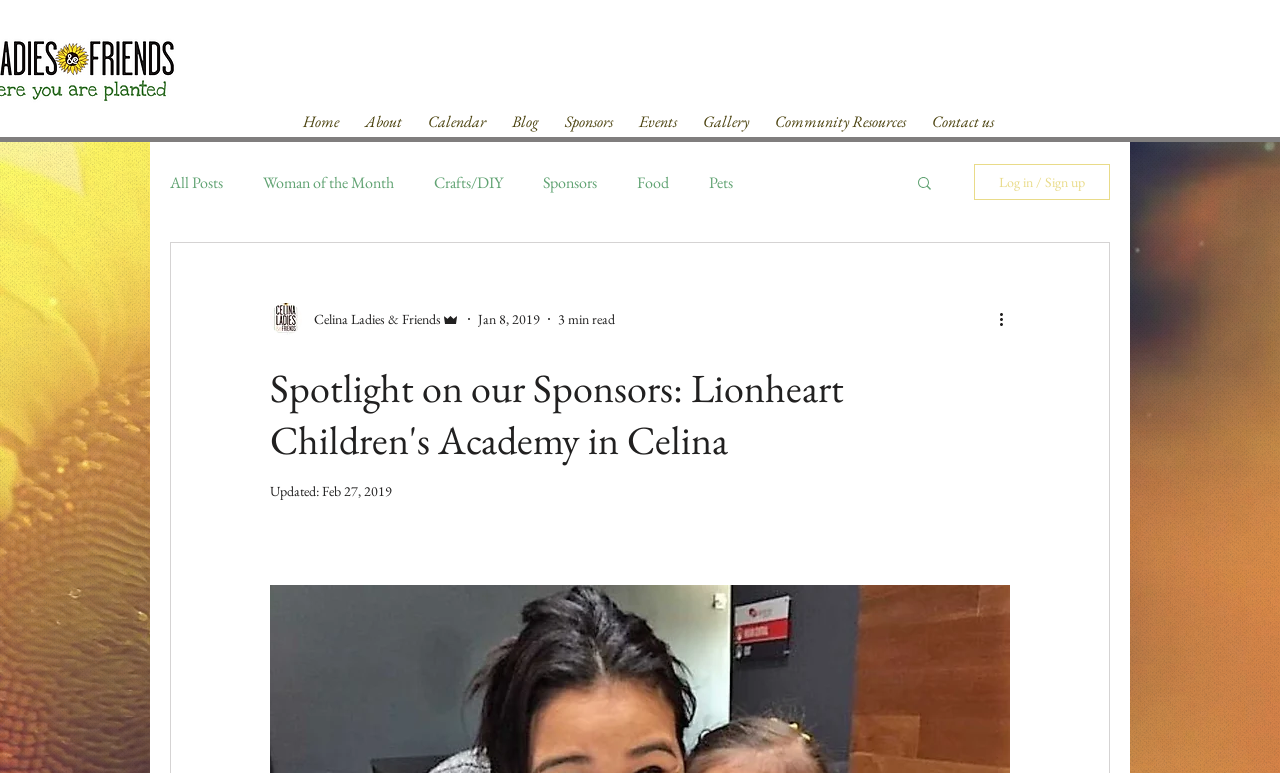Identify the bounding box coordinates of the clickable region necessary to fulfill the following instruction: "Click on the Home link". The bounding box coordinates should be four float numbers between 0 and 1, i.e., [left, top, right, bottom].

[0.227, 0.122, 0.275, 0.169]